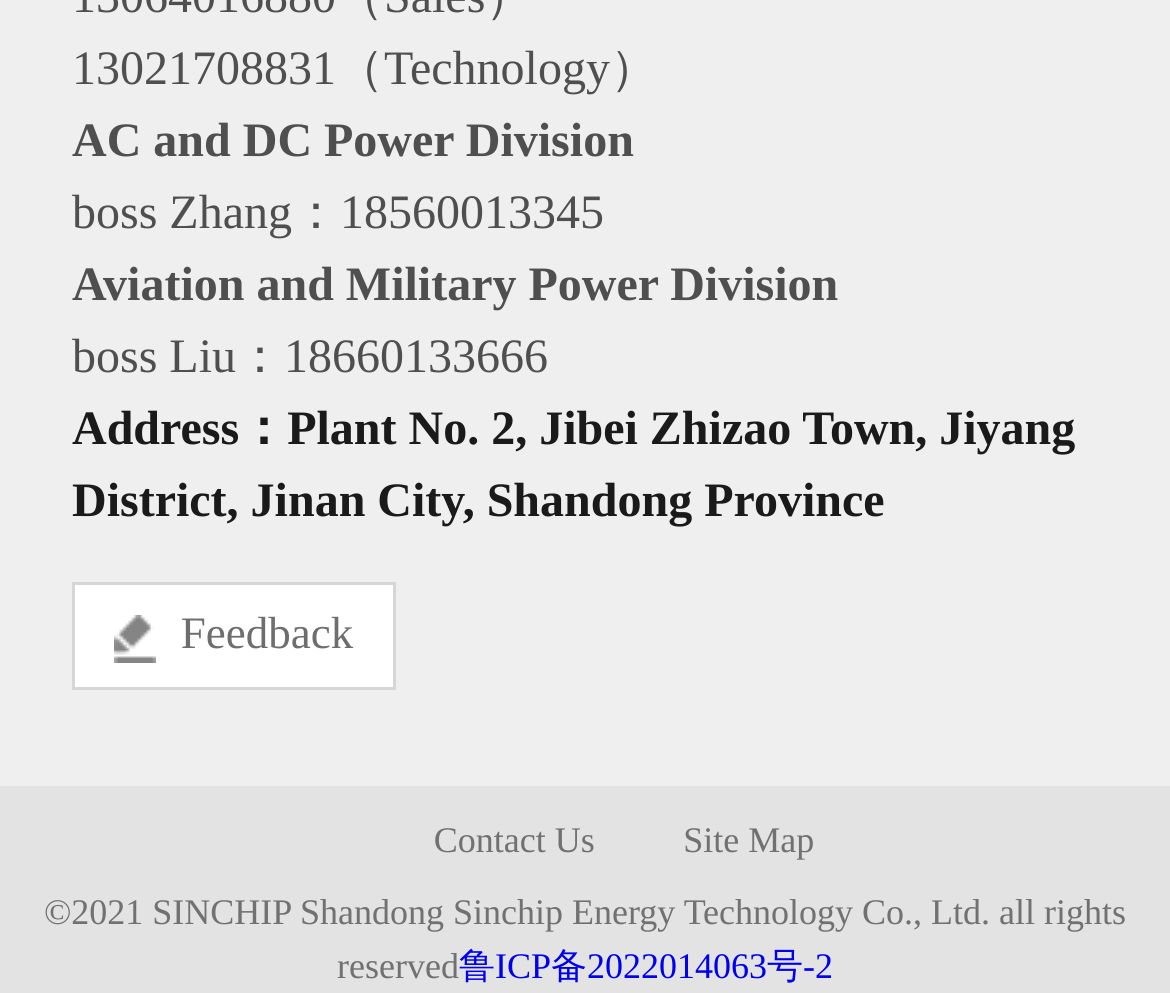Identify the bounding box coordinates for the UI element described by the following text: "Feedback". Provide the coordinates as four float numbers between 0 and 1, in the format [left, top, right, bottom].

[0.062, 0.587, 0.338, 0.696]